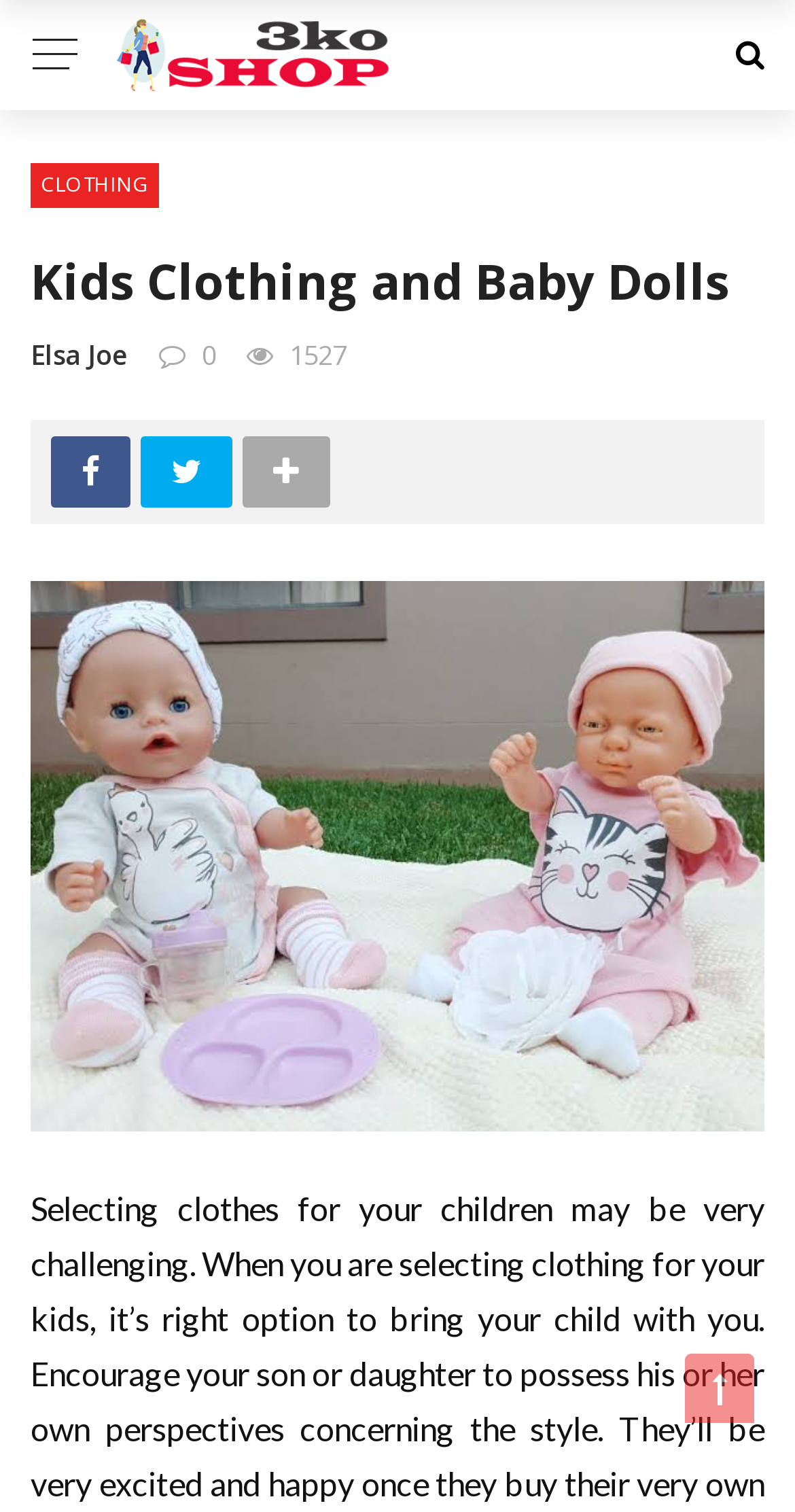How many social media links are there?
From the screenshot, supply a one-word or short-phrase answer.

2